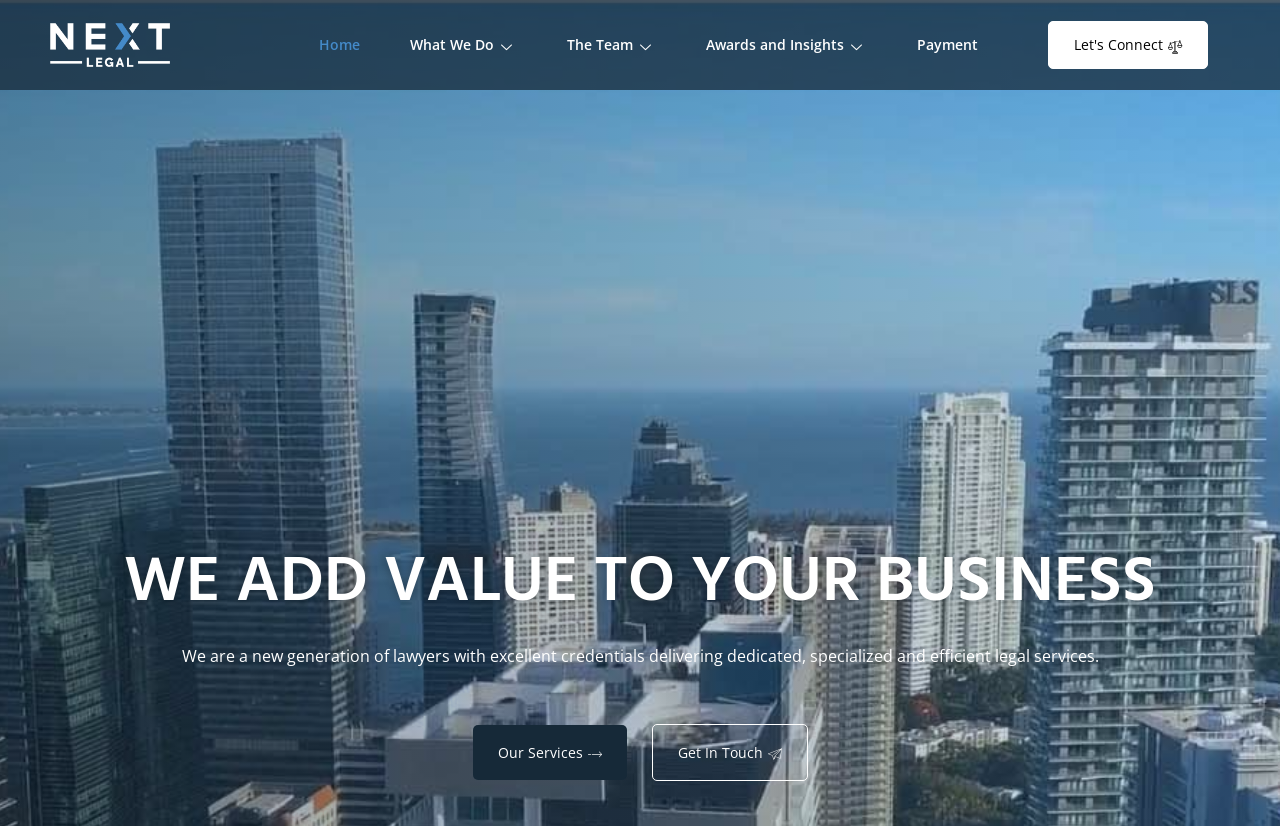Show me the bounding box coordinates of the clickable region to achieve the task as per the instruction: "learn about what the company does".

[0.301, 0.012, 0.423, 0.097]